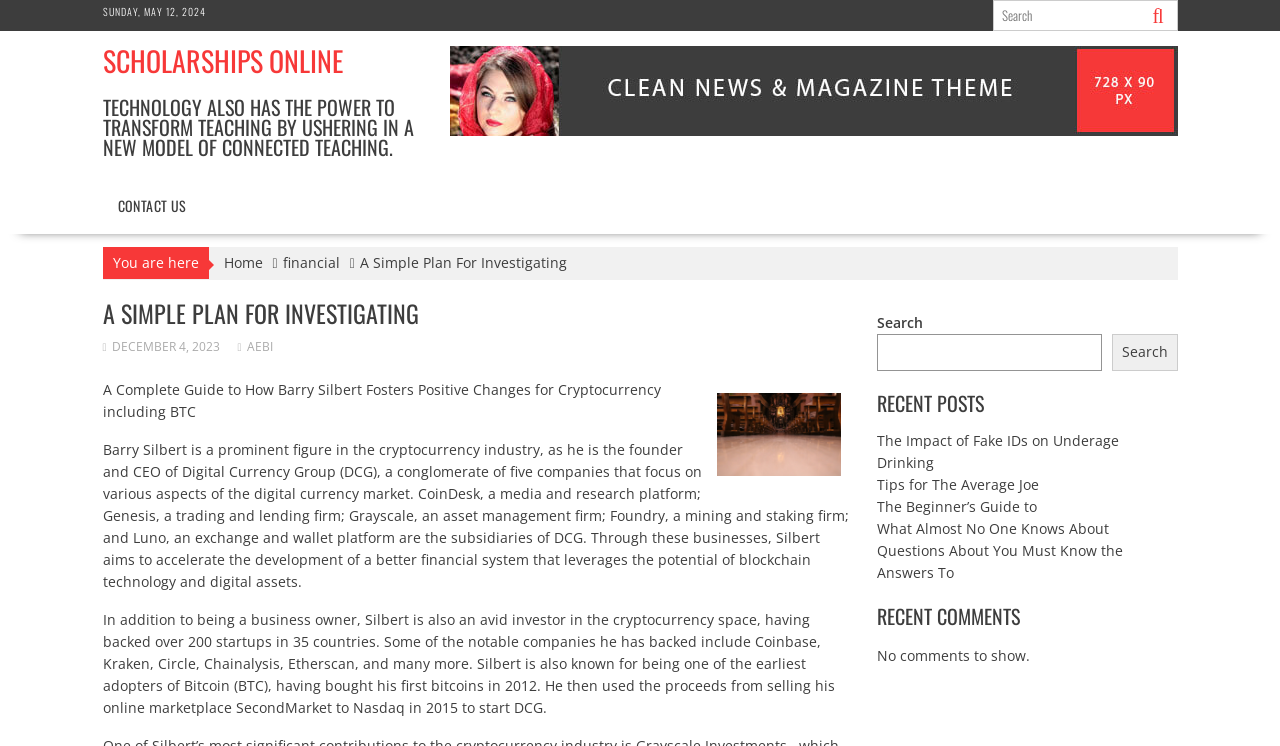What is the name of the founder and CEO of Digital Currency Group?
Examine the screenshot and reply with a single word or phrase.

Barry Silbert